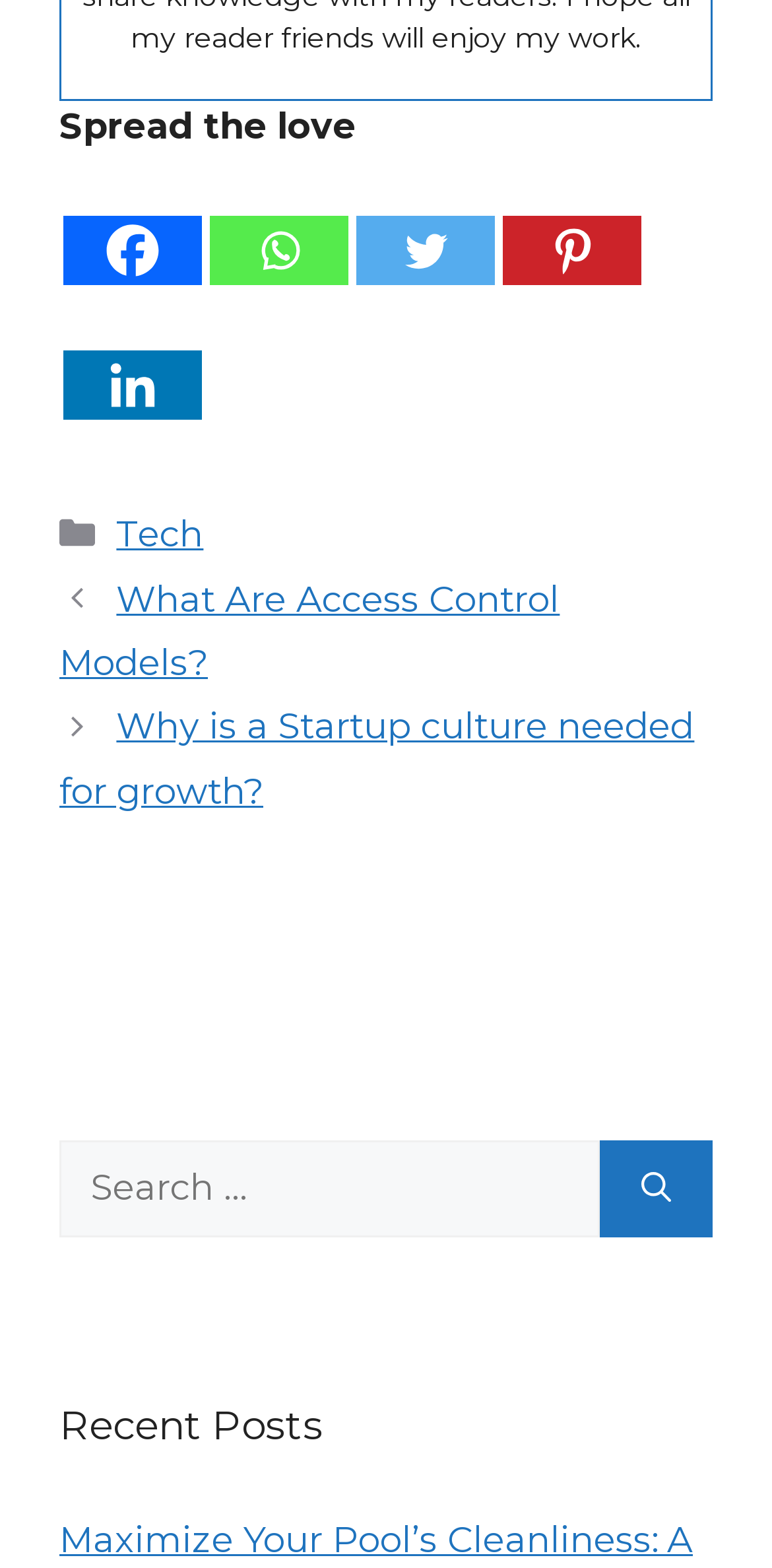Given the content of the image, can you provide a detailed answer to the question?
What can be found in the 'Entry meta' section?

The 'Entry meta' section, located in the footer of the webpage, contains links to categories, such as 'Tech', and posts, including 'What Are Access Control Models?' and 'Why is a Startup culture needed for growth?'.